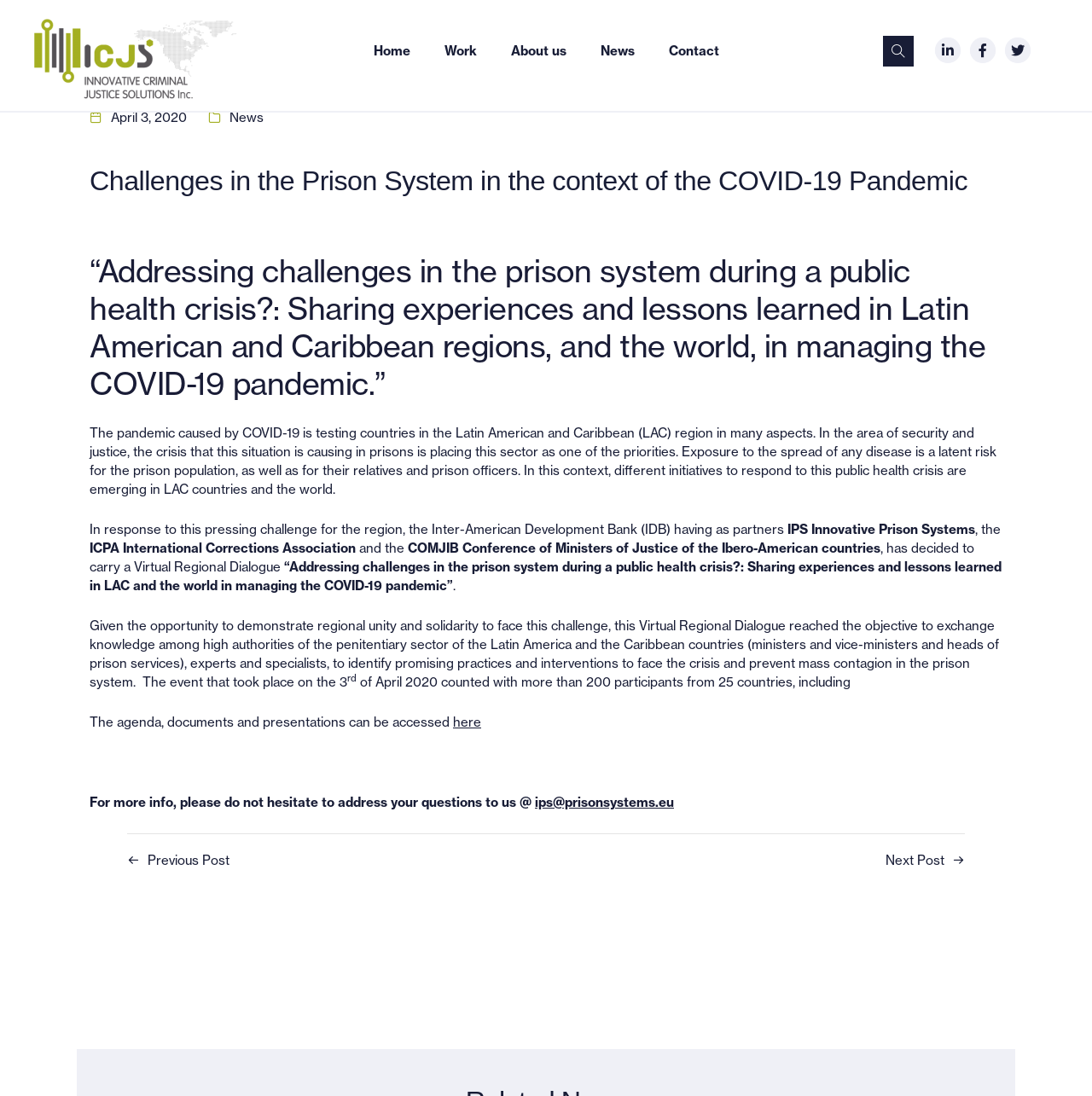Identify the bounding box coordinates of the element that should be clicked to fulfill this task: "Contact IPS". The coordinates should be provided as four float numbers between 0 and 1, i.e., [left, top, right, bottom].

[0.612, 0.019, 0.658, 0.075]